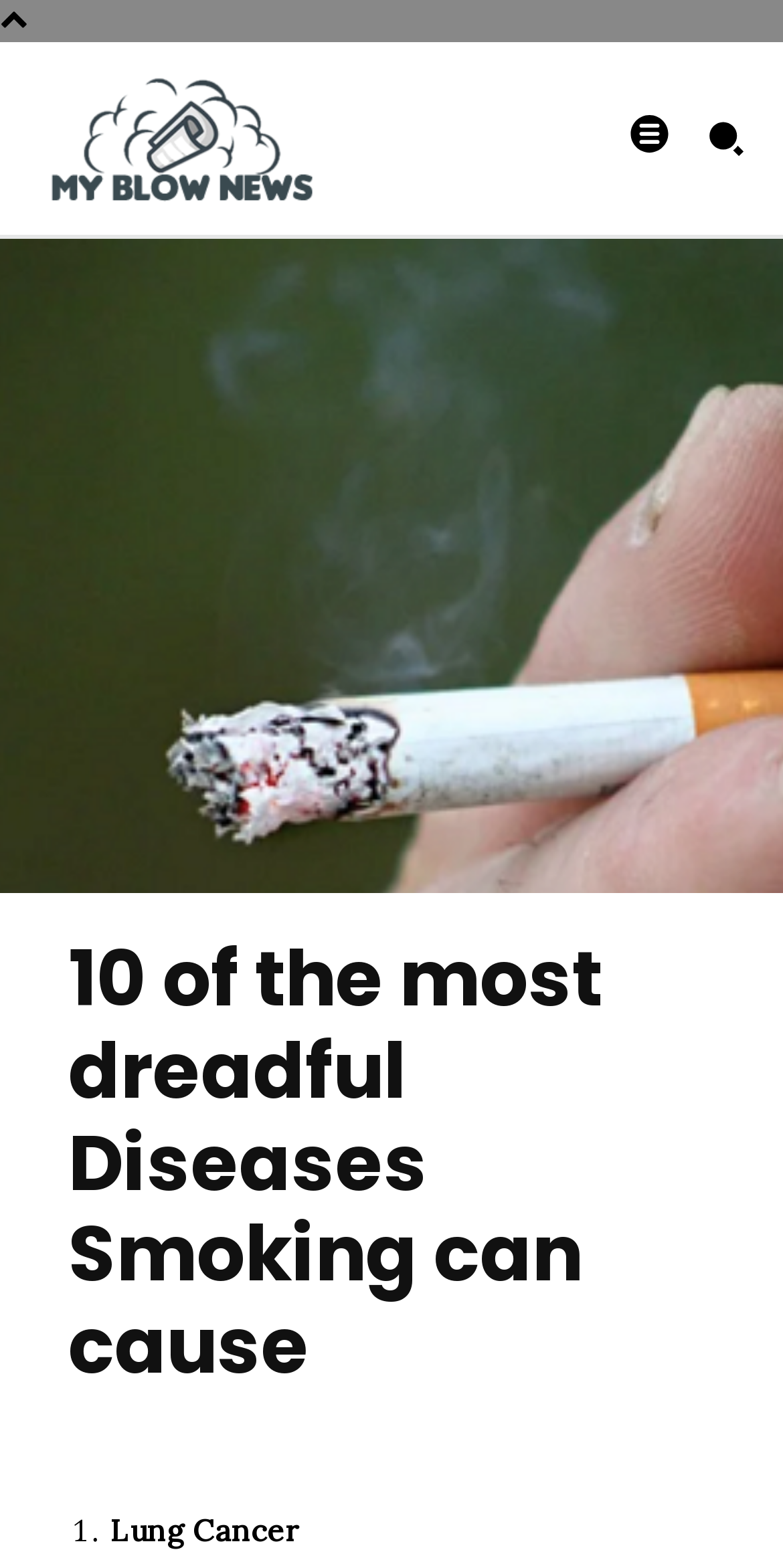Describe all the visual and textual components of the webpage comprehensively.

The webpage appears to be an article about the dangers of smoking, specifically highlighting the top 10 diseases it can cause. At the top left corner, there is a logo link with an accompanying image. On the top right side, there are two more images, possibly advertisements or icons.

The main content of the webpage is headed by a title "10 of the most dreadful Diseases Smoking can cause" which is centered near the top of the page. Below the title, there is a list of diseases, with the first item being "Lung Cancer", which is marked with a number "1." to the left. The text "Lung Cancer" is positioned to the right of the number, taking up about a quarter of the page's width.

The meta description provides additional context, stating that lung cancer is a leading cause of death and that smoking is the primary risk factor, responsible for 87% of cases.